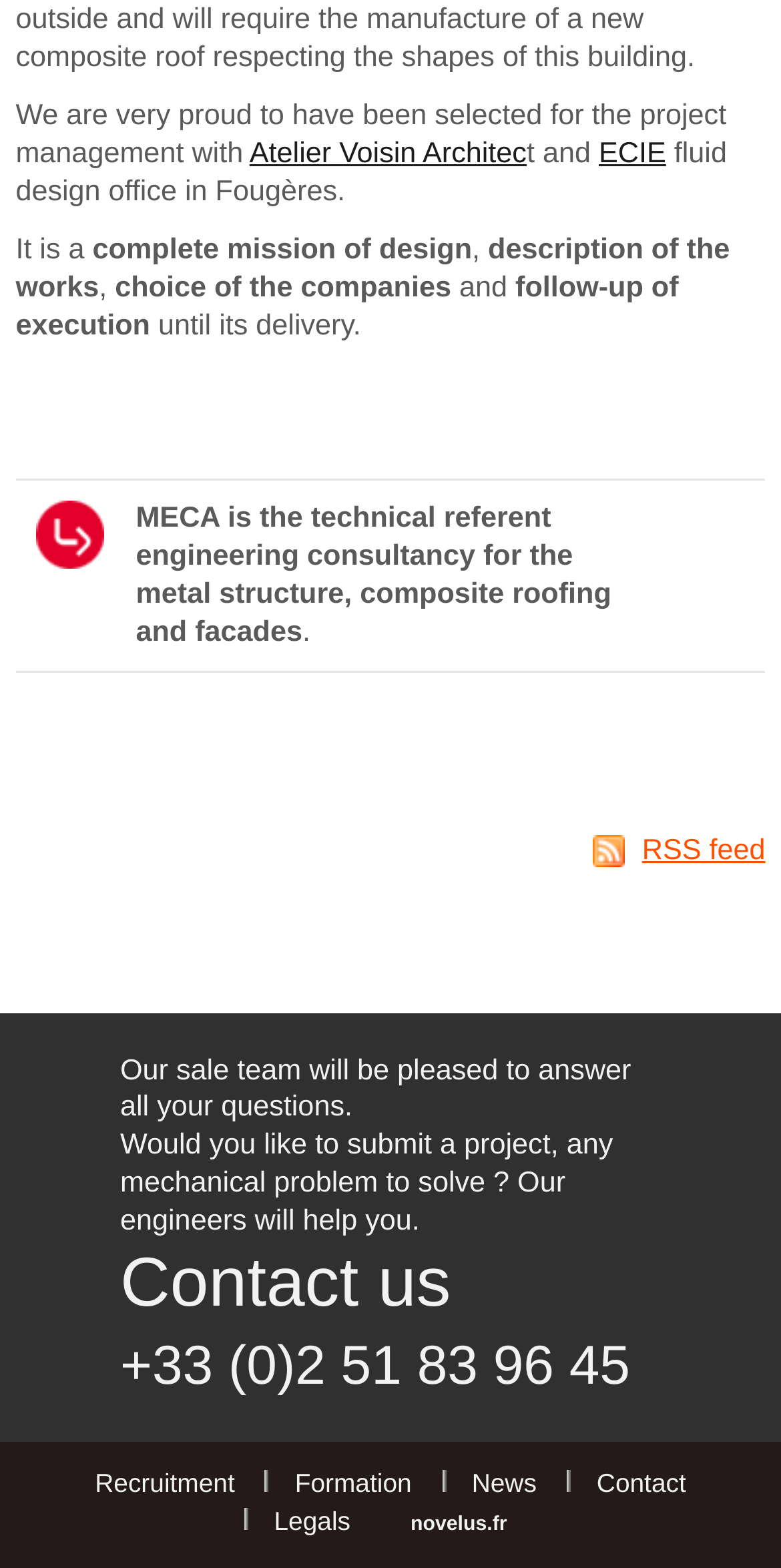Answer the following query concisely with a single word or phrase:
What is the company's role in the project management?

project management